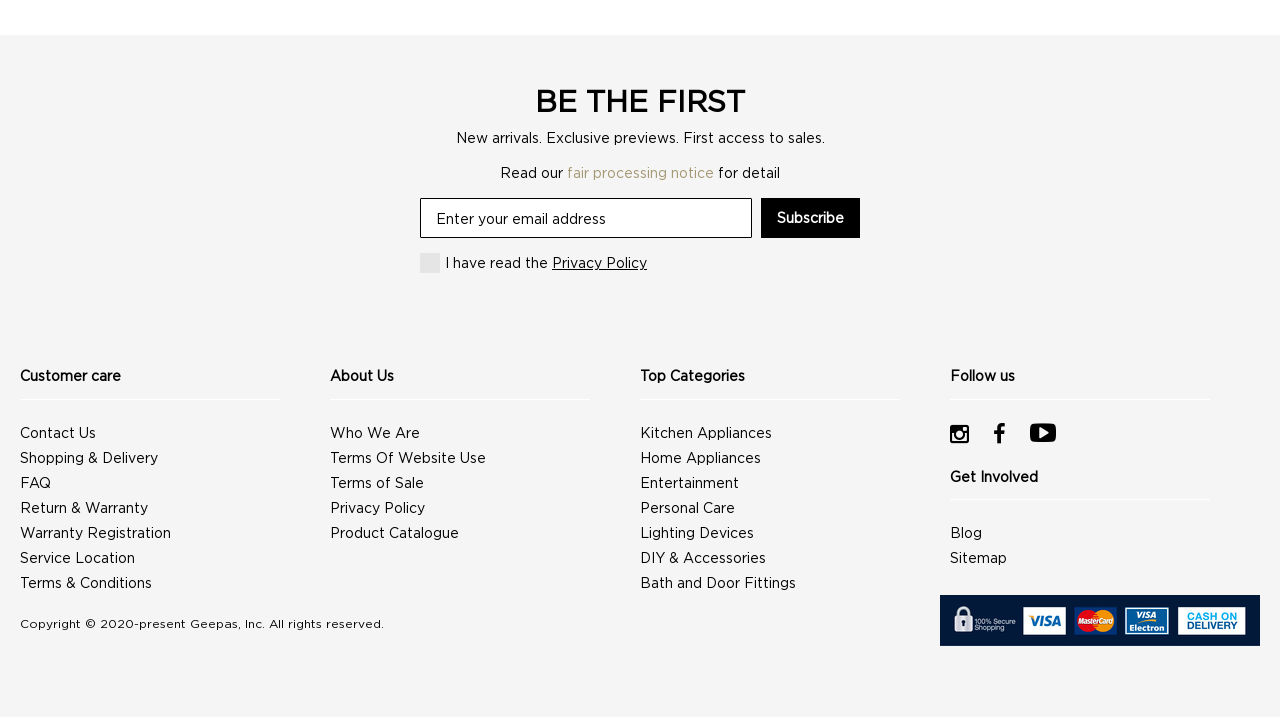Please provide a short answer using a single word or phrase for the question:
What is the main purpose of the newsletter sign-up?

Get exclusive previews and sales